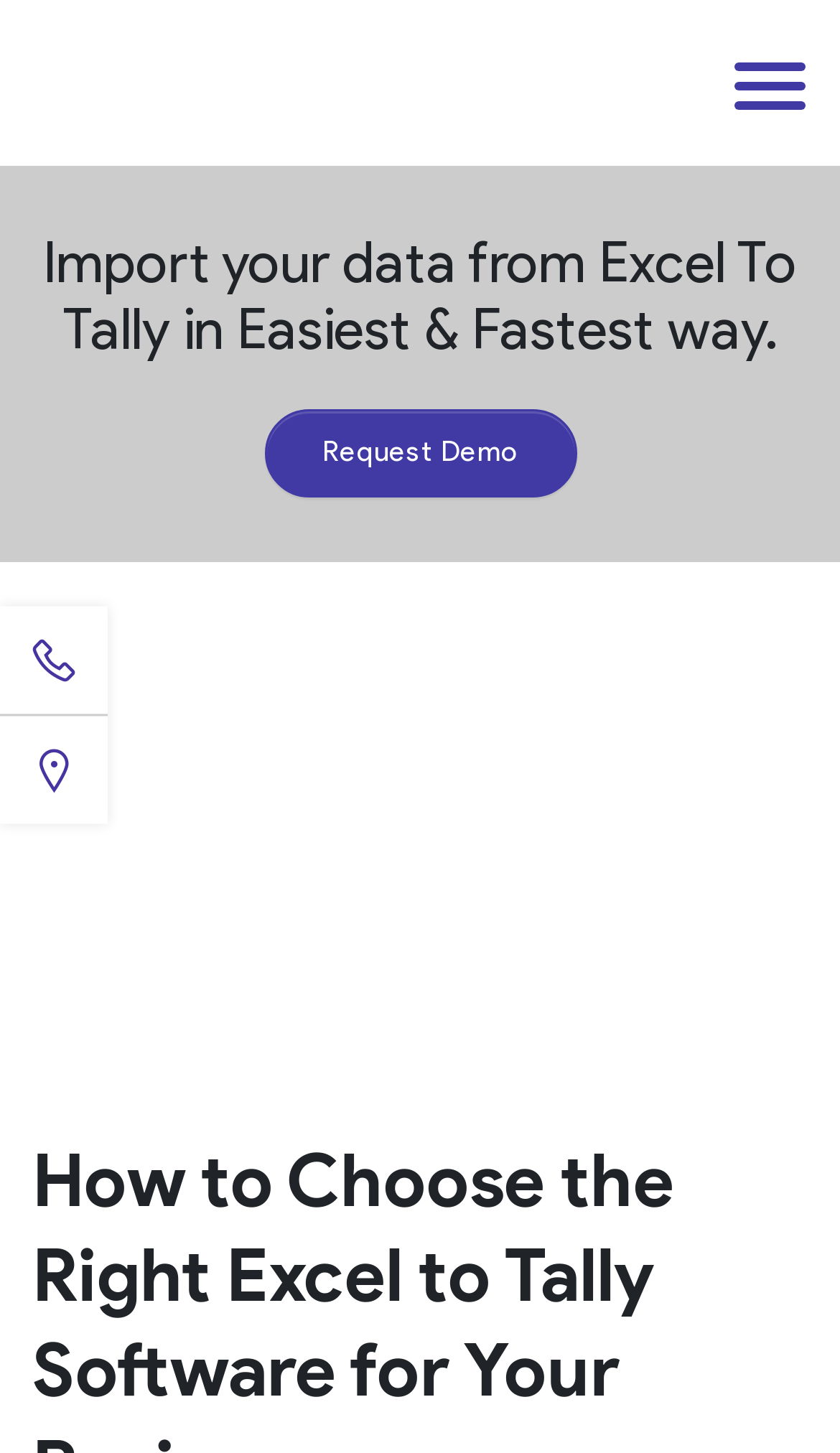Articulate a complete and detailed caption of the webpage elements.

The webpage appears to be a business-related page, likely a landing page or a blog post, focused on Excel to Tally software for businesses. 

At the top left of the page, there is a logo of "Excel to Tally" accompanied by a link with the same name. Below the logo, there is a brief descriptive text that reads "Free excel to tally software, import excel data in simple steps to tally." 

To the right of the logo, there is a button that seems to control a primary menu. 

The main heading of the page is "Import your data from Excel To Tally in Easiest & Fastest way," which is positioned below the logo and the descriptive text. 

Under the main heading, there is a call-to-action link "Request Demo" with an associated image that takes up a significant portion of the page. The image likely illustrates the process of choosing the right Excel to Tally software for a business.

On the top left edge of the page, there are two social media links, represented by icons, one for an unspecified platform and another for Whatsapp. The Whatsapp link is positioned at the bottom left corner of the page.

There are a total of 7 links on the page, including the logo, the primary menu button, the "Request Demo" link, and the social media links. There are 3 images on the page, including the logo, the image associated with the "Request Demo" link, and the Whatsapp icon.